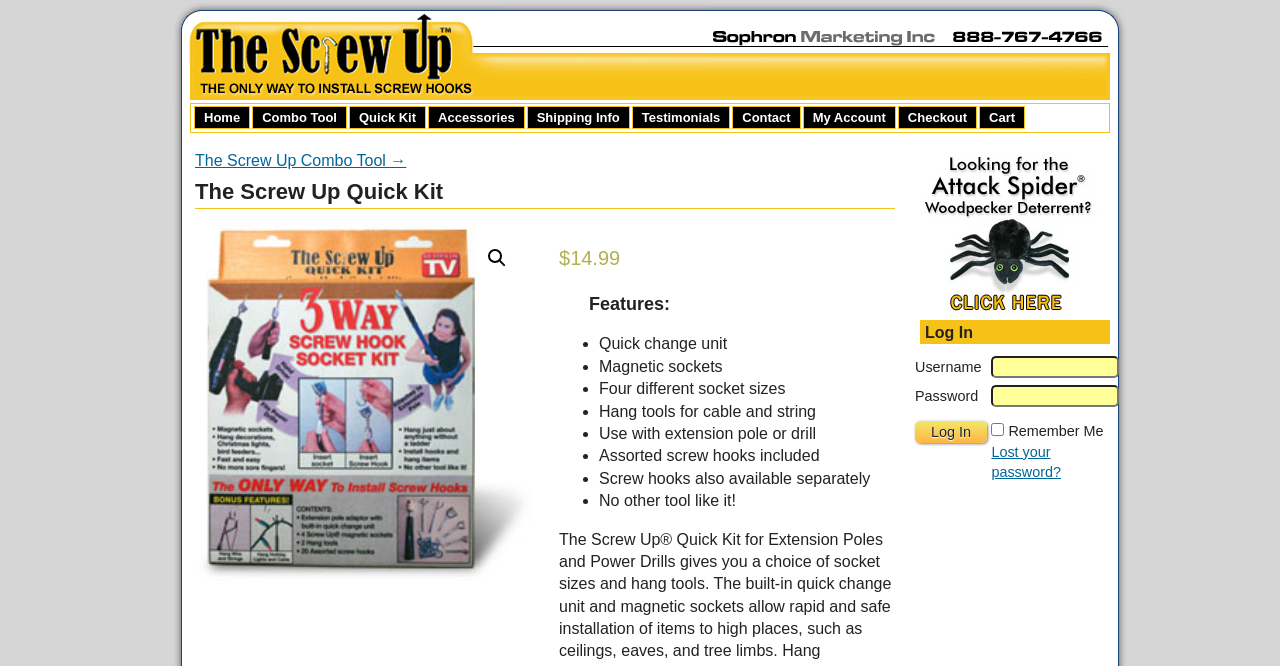What is the purpose of the magnetic sockets?
Please give a detailed and elaborate answer to the question based on the image.

I looked at the features of the Quick Kit Package and saw that it has magnetic sockets, but the webpage does not specify their purpose.